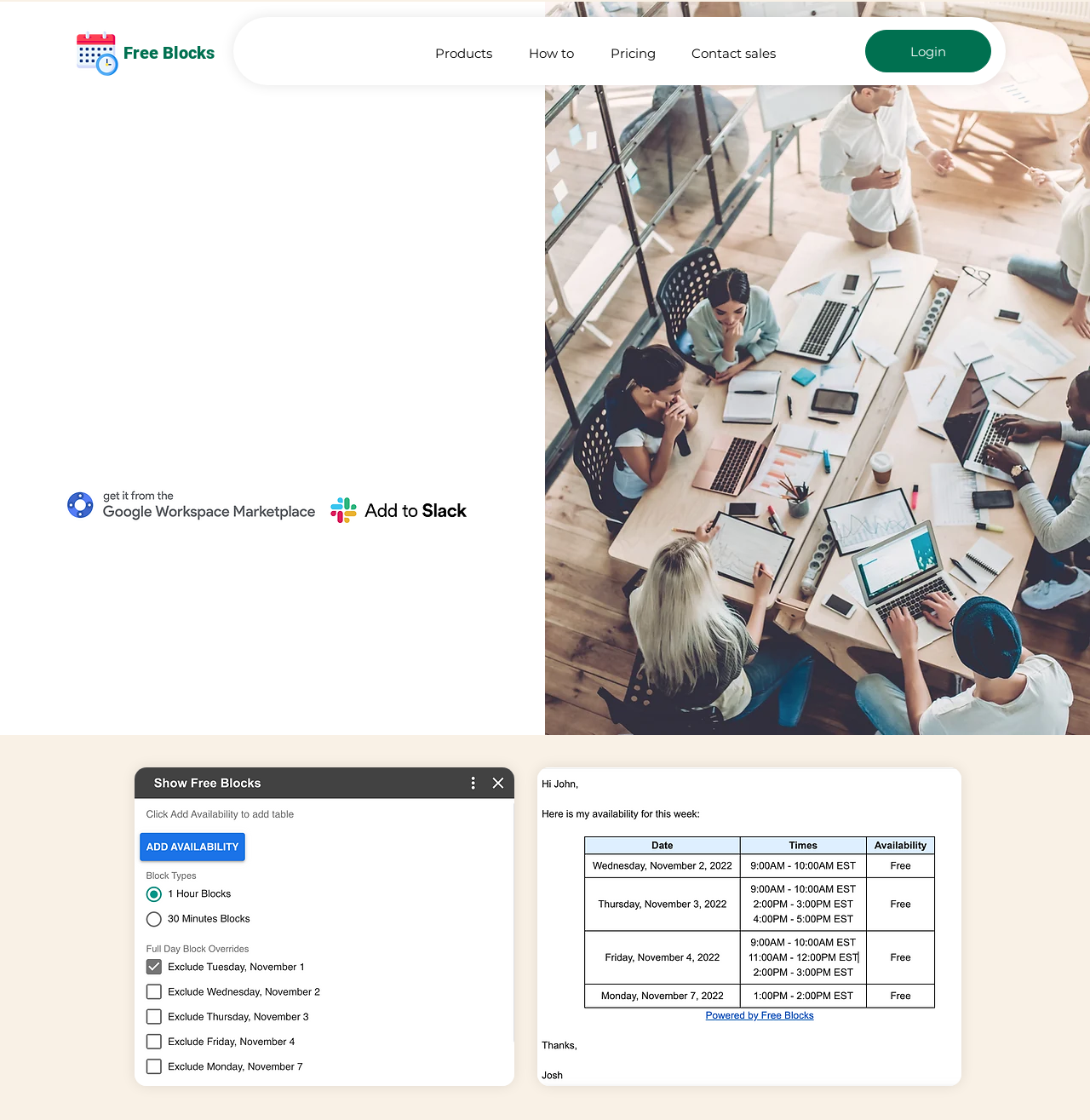What integrations are mentioned on the webpage?
Using the image provided, answer with just one word or phrase.

Slack and Google